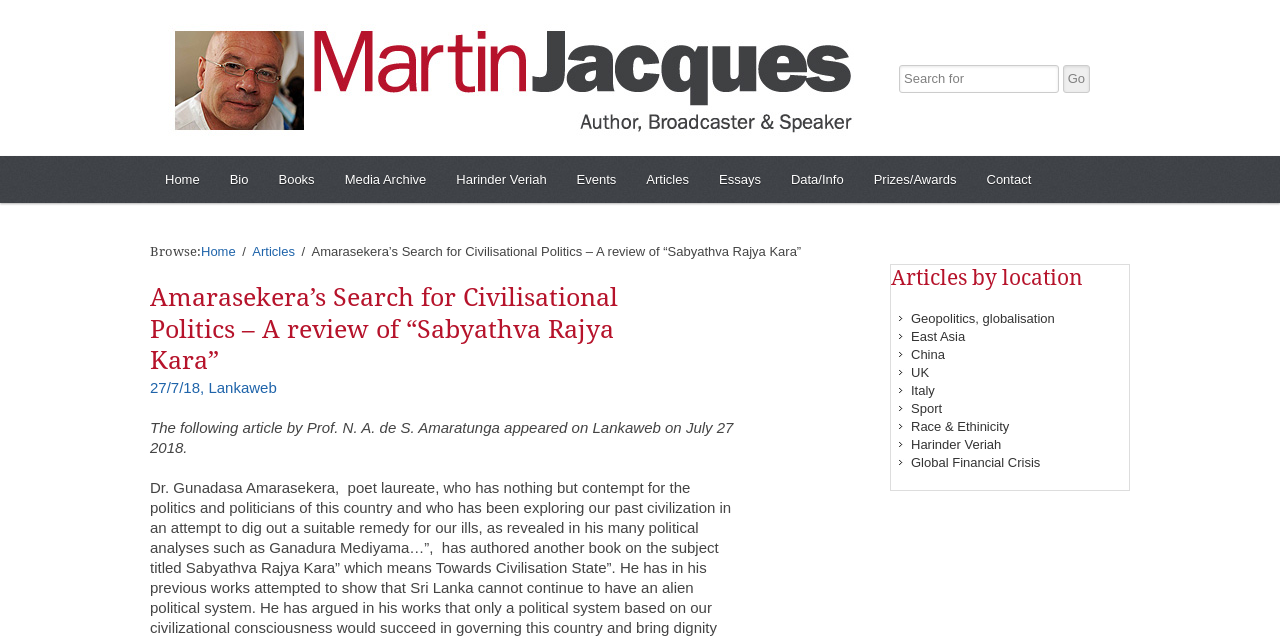Predict the bounding box coordinates of the area that should be clicked to accomplish the following instruction: "View articles about geopolitics and globalisation". The bounding box coordinates should consist of four float numbers between 0 and 1, i.e., [left, top, right, bottom].

[0.712, 0.485, 0.824, 0.509]